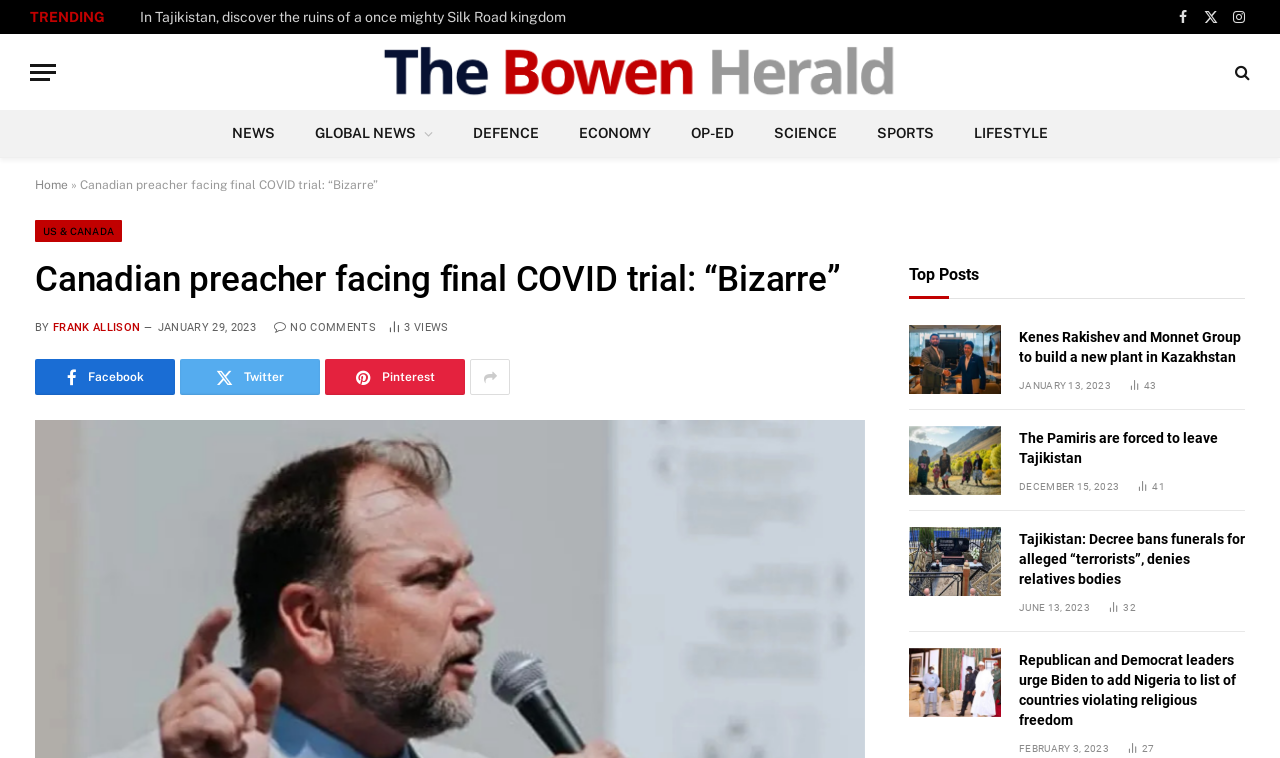Please answer the following question using a single word or phrase: 
What is the social media platform with the icon ''?

Facebook